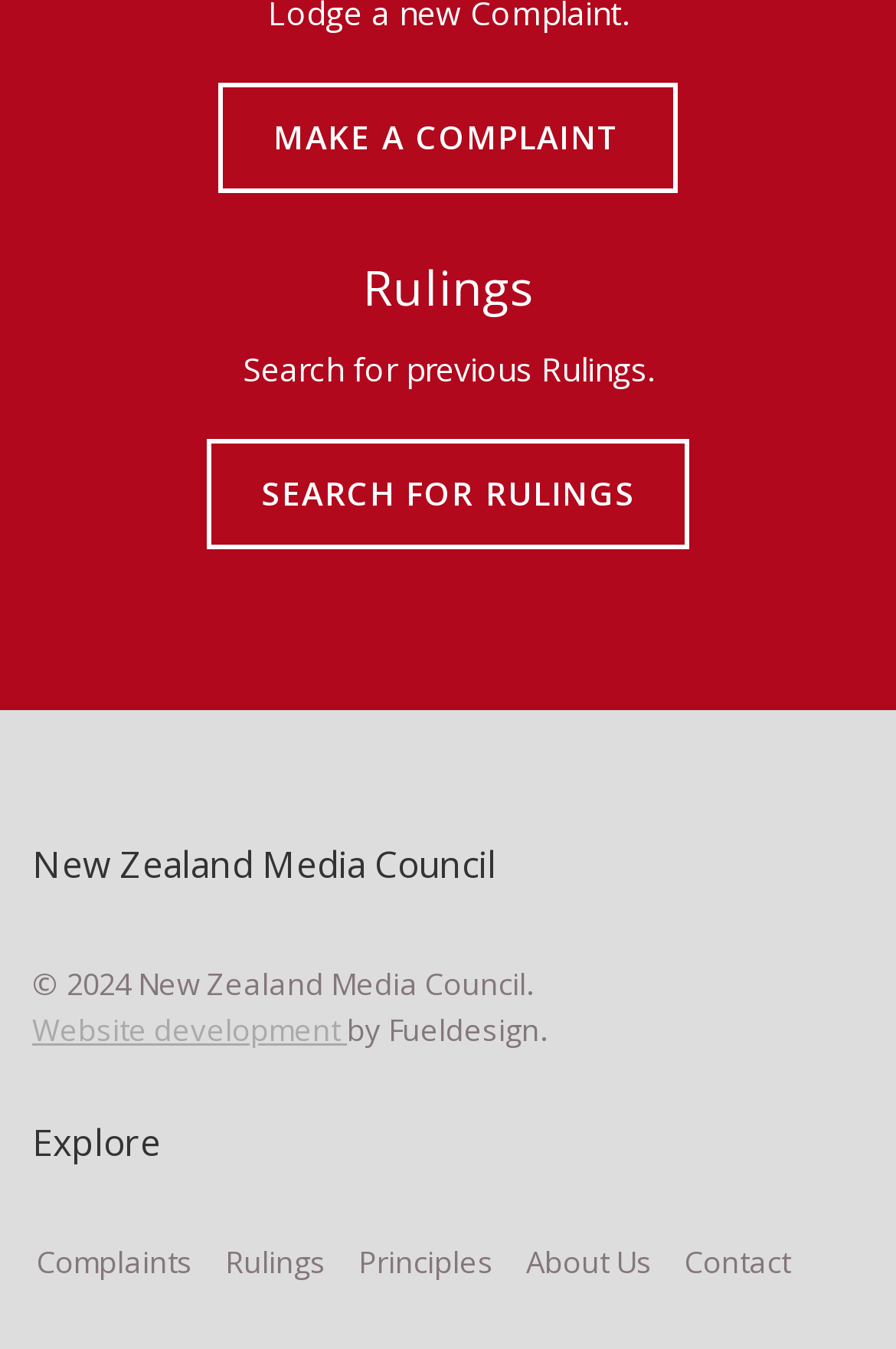Using the provided element description "Website development", determine the bounding box coordinates of the UI element.

[0.036, 0.747, 0.387, 0.778]